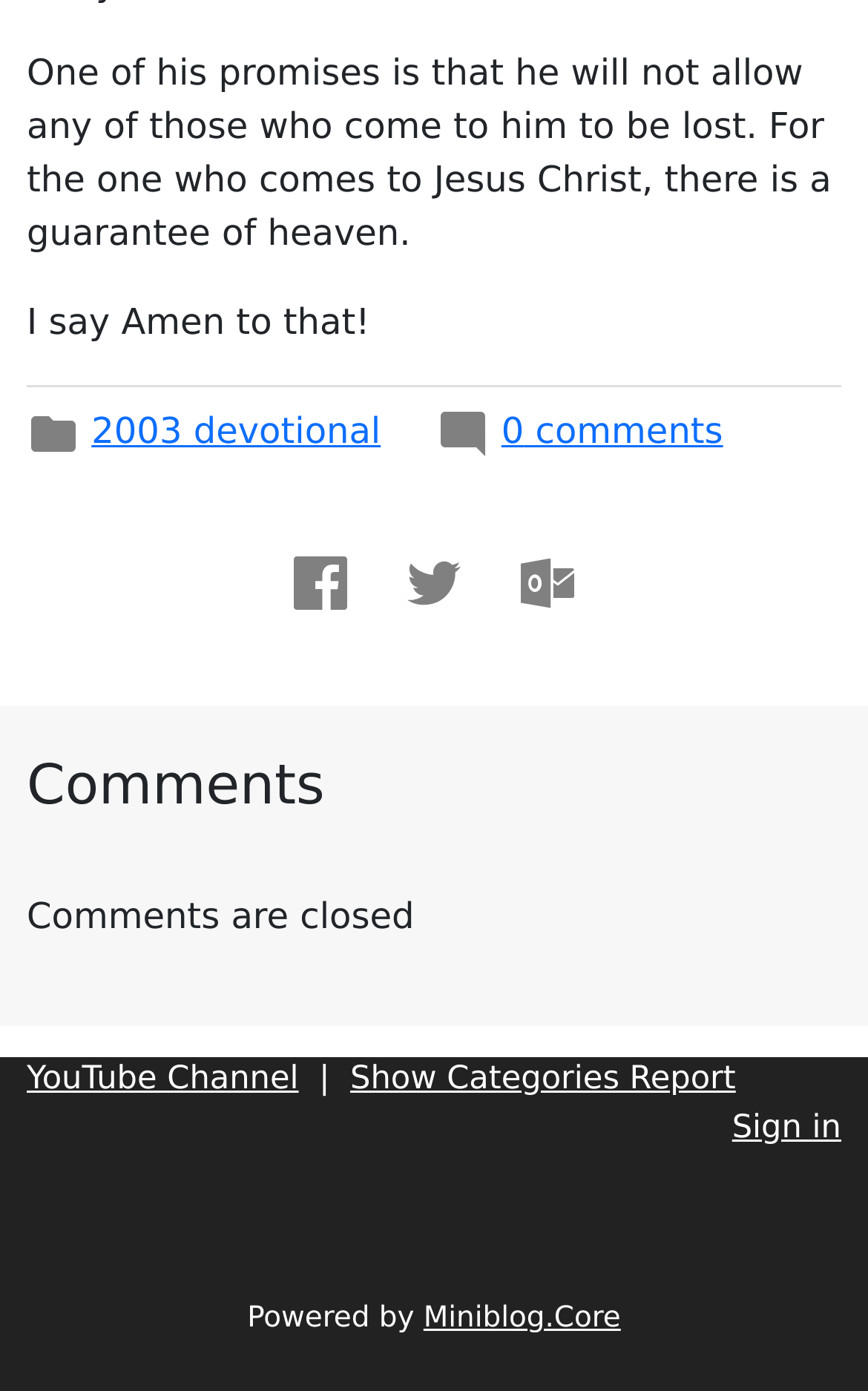Identify the bounding box coordinates of the area that should be clicked in order to complete the given instruction: "Sign in". The bounding box coordinates should be four float numbers between 0 and 1, i.e., [left, top, right, bottom].

[0.843, 0.798, 0.969, 0.823]